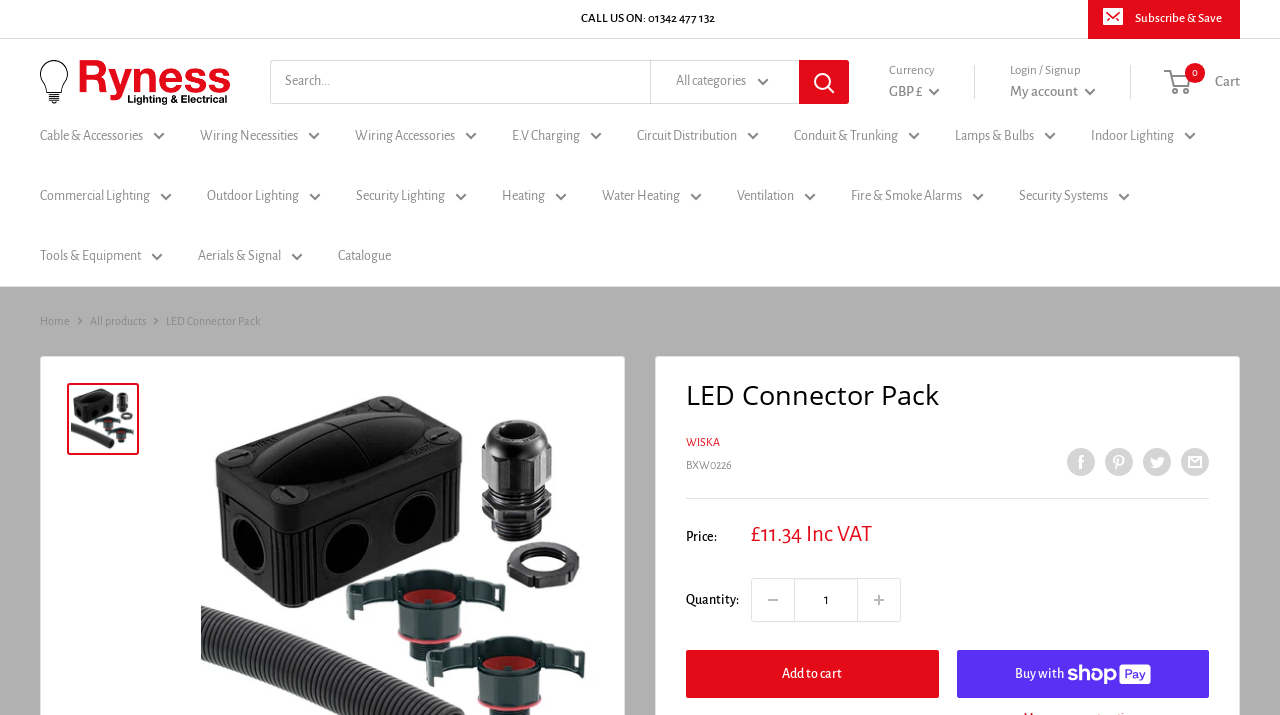Respond to the following question with a brief word or phrase:
What is the brand of the product?

WISKA